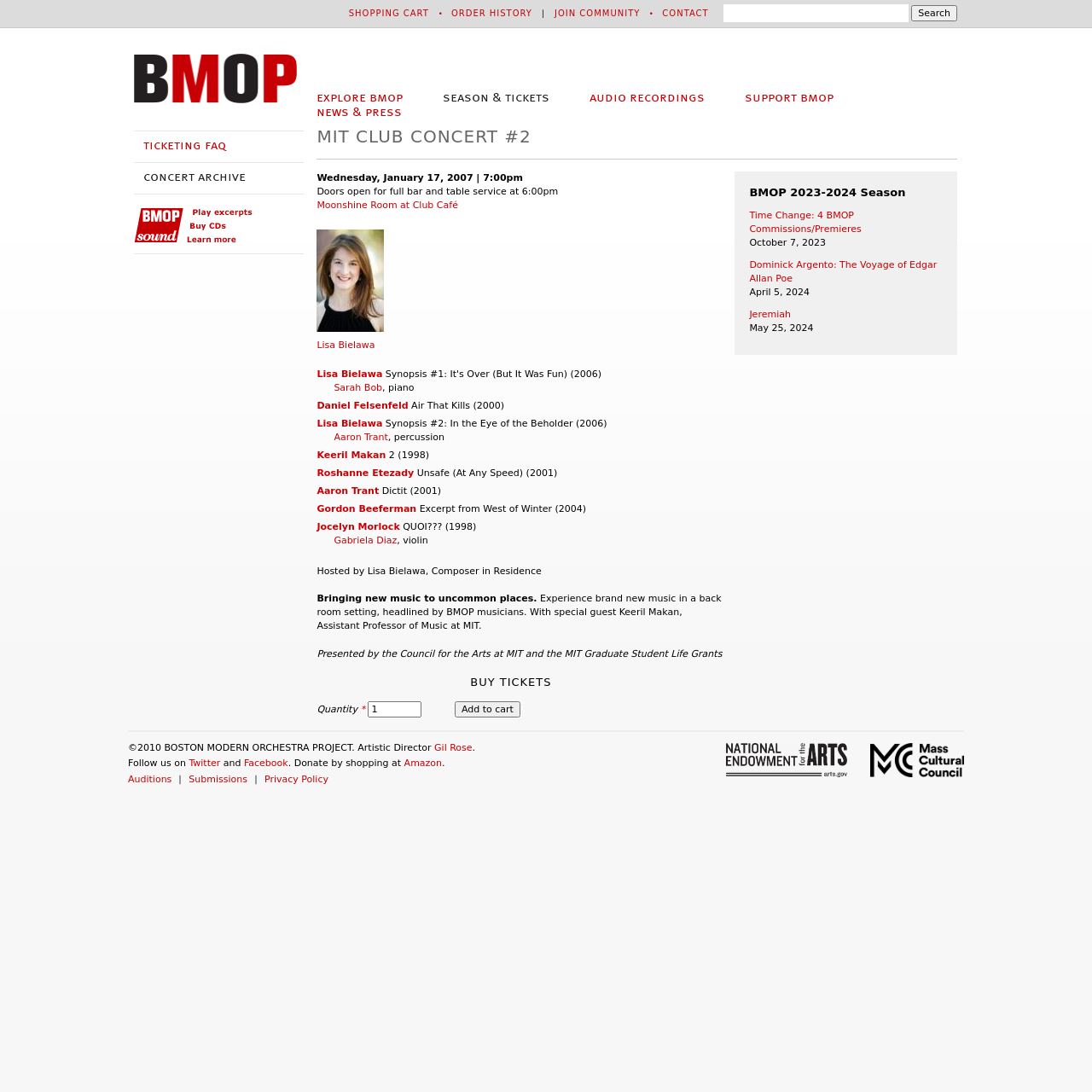Locate the bounding box coordinates of the clickable area needed to fulfill the instruction: "Read about Lisa Bielawa".

[0.29, 0.296, 0.352, 0.306]